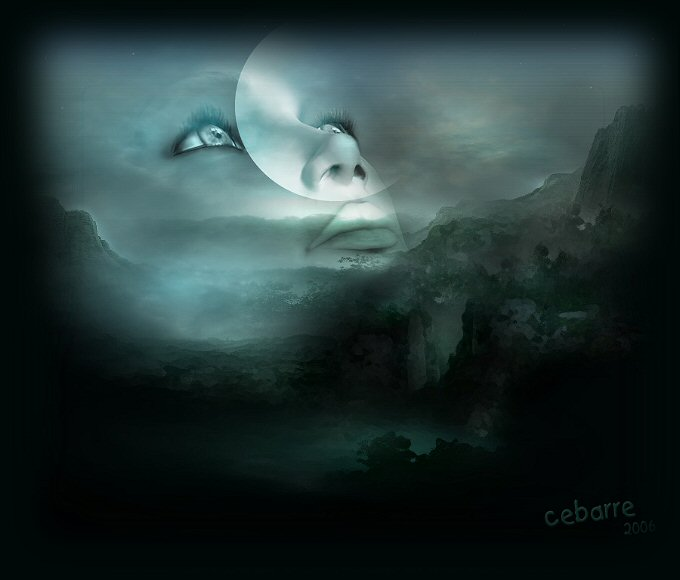Reply to the question below using a single word or brief phrase:
Where is the artist's signature located?

Bottom right corner